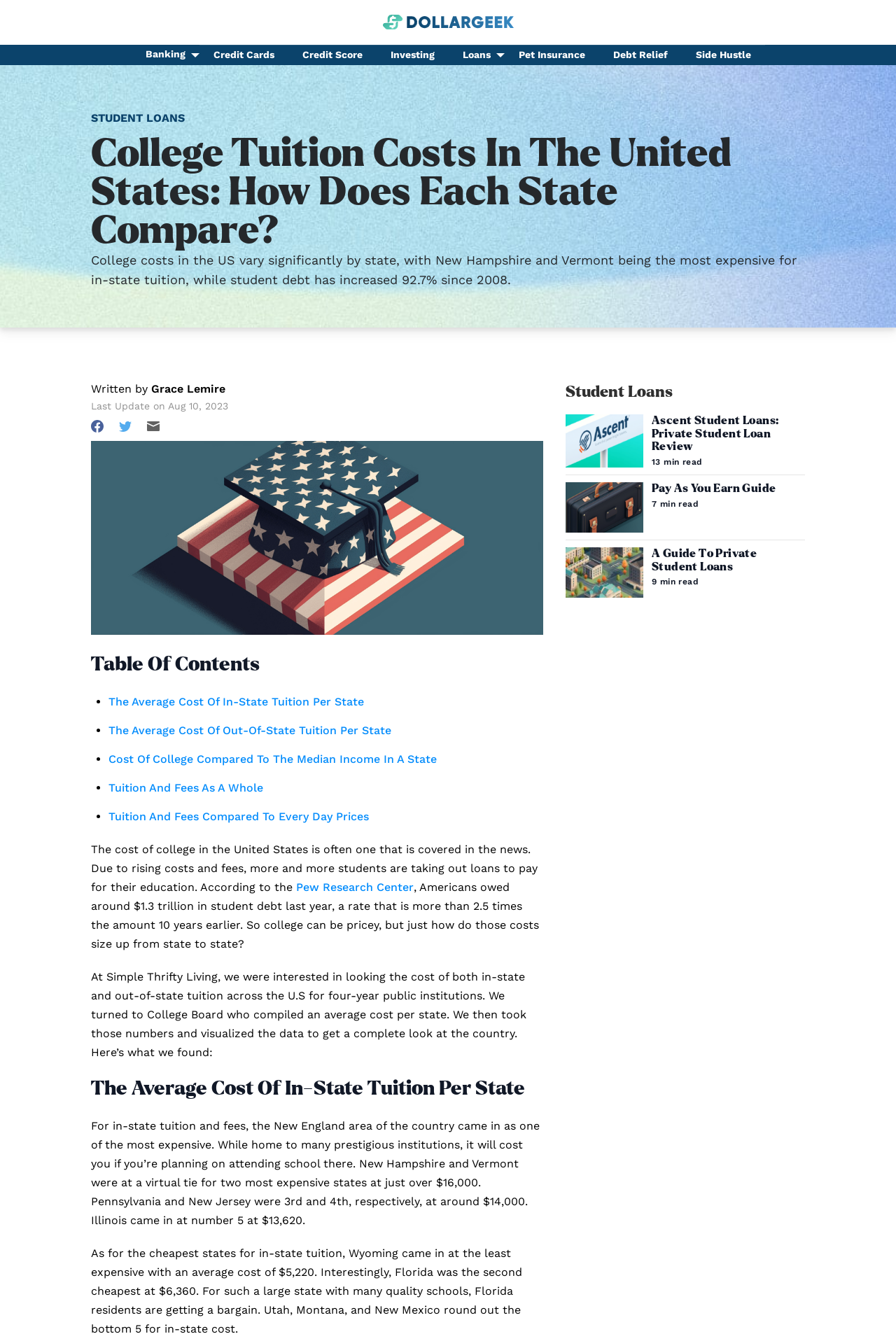Pinpoint the bounding box coordinates of the clickable element to carry out the following instruction: "Learn about 'Ascent Student Loans: Private Student Loan Review'."

[0.727, 0.309, 0.898, 0.338]